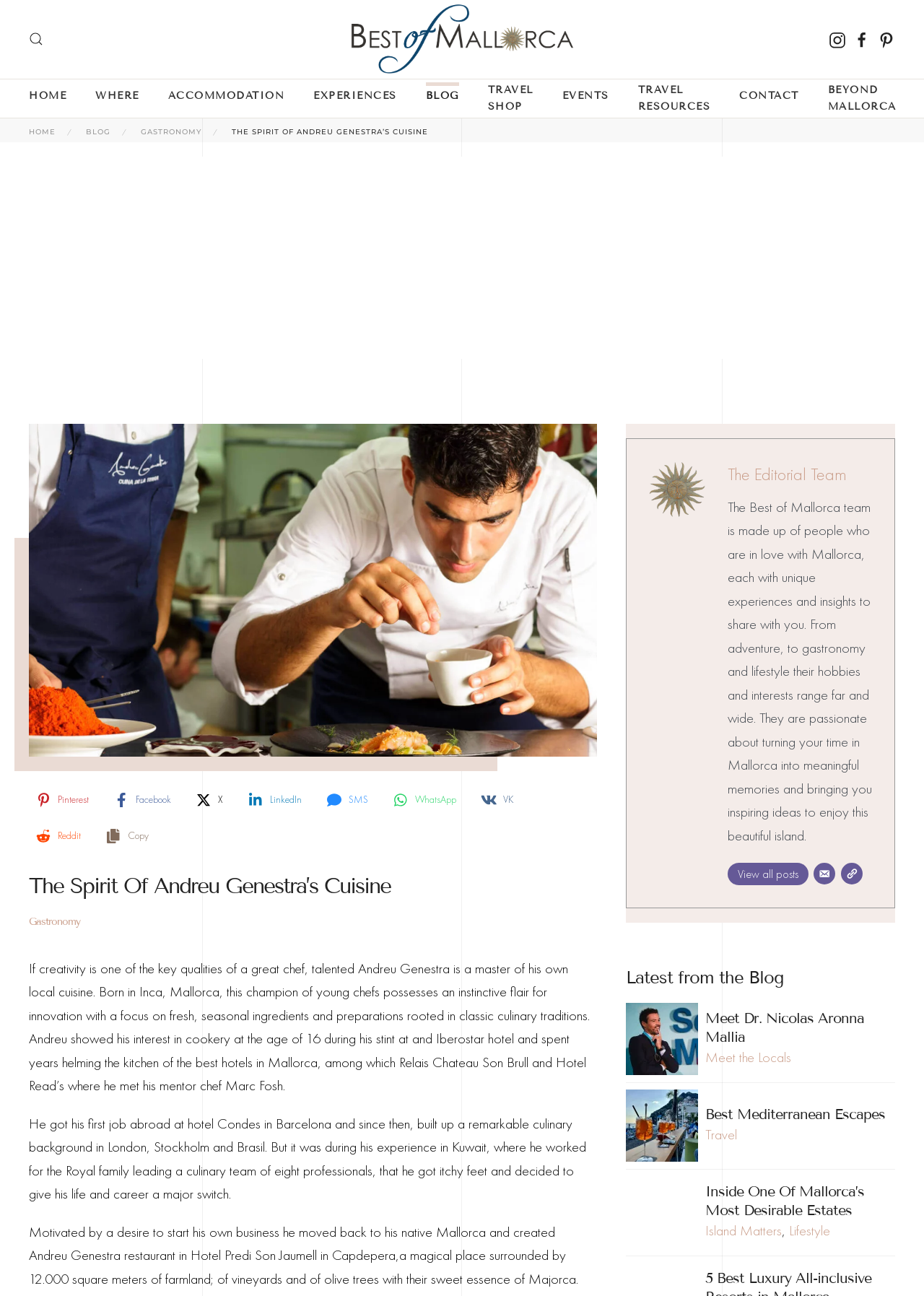Please find the main title text of this webpage.

The Spirit Of Andreu Genestra’s Cuisine